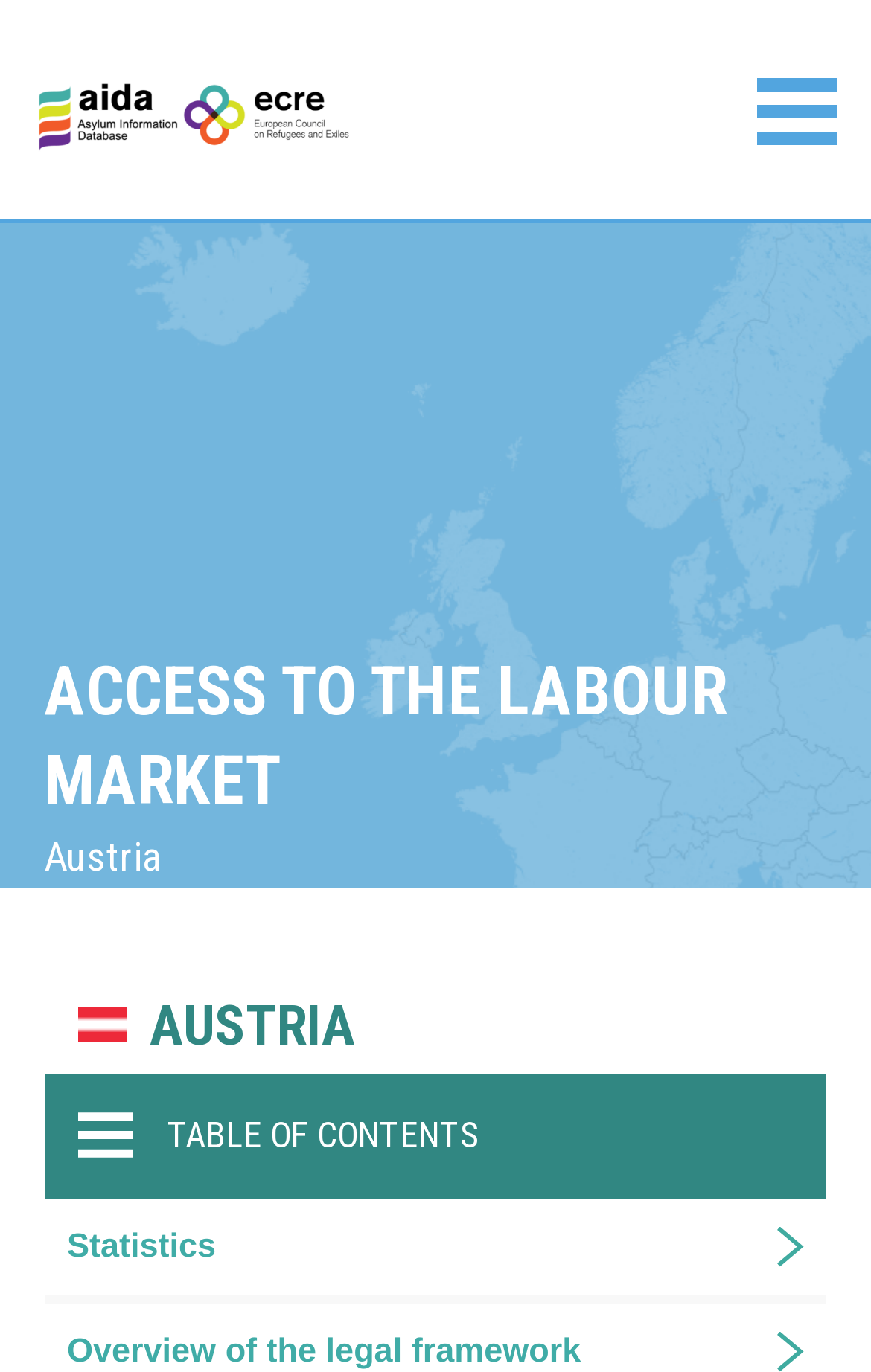What is the section above the table of contents?
Look at the image and respond with a one-word or short-phrase answer.

ACCESS TO THE LABOUR MARKET